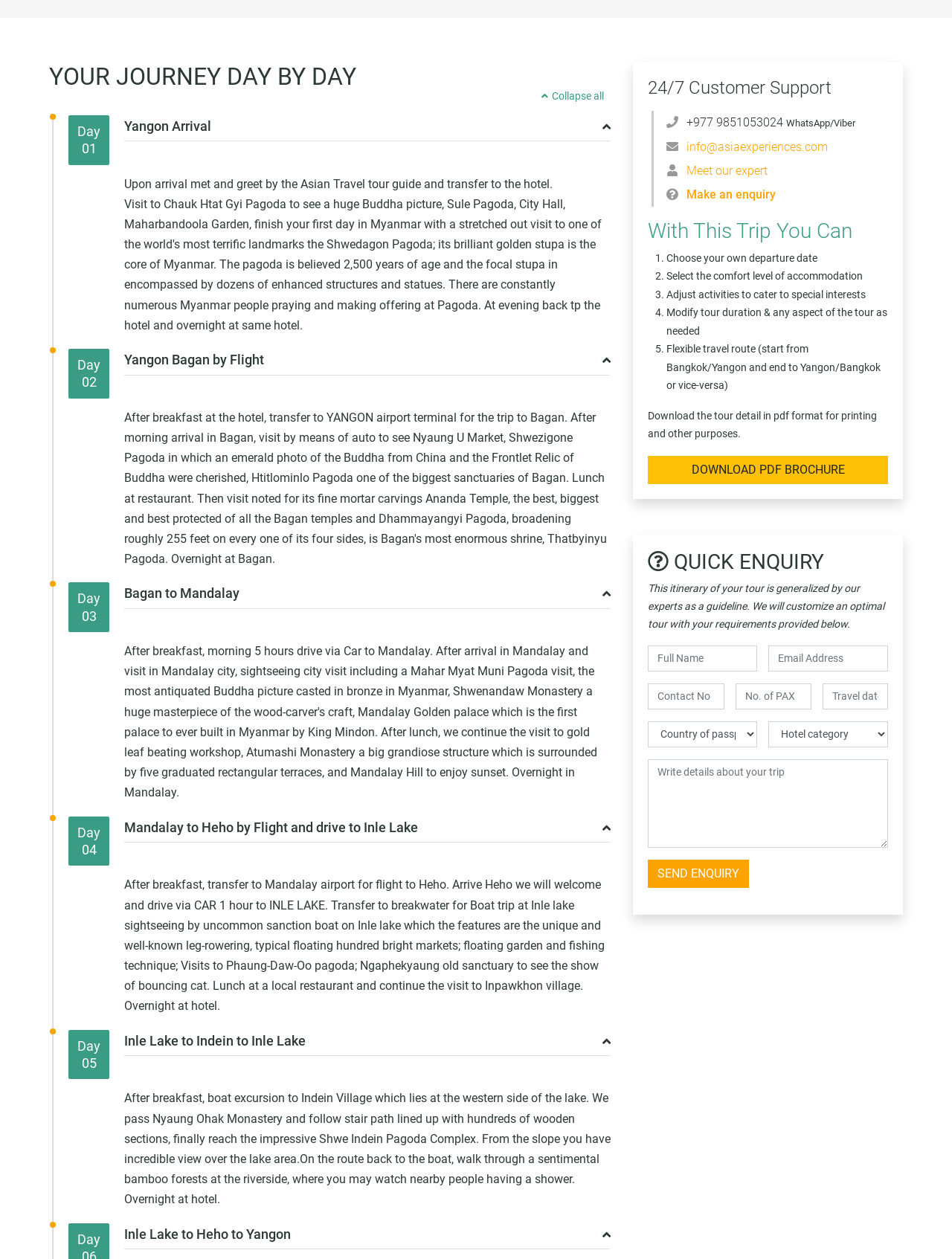Kindly determine the bounding box coordinates of the area that needs to be clicked to fulfill this instruction: "Send enquiry".

[0.681, 0.683, 0.787, 0.705]